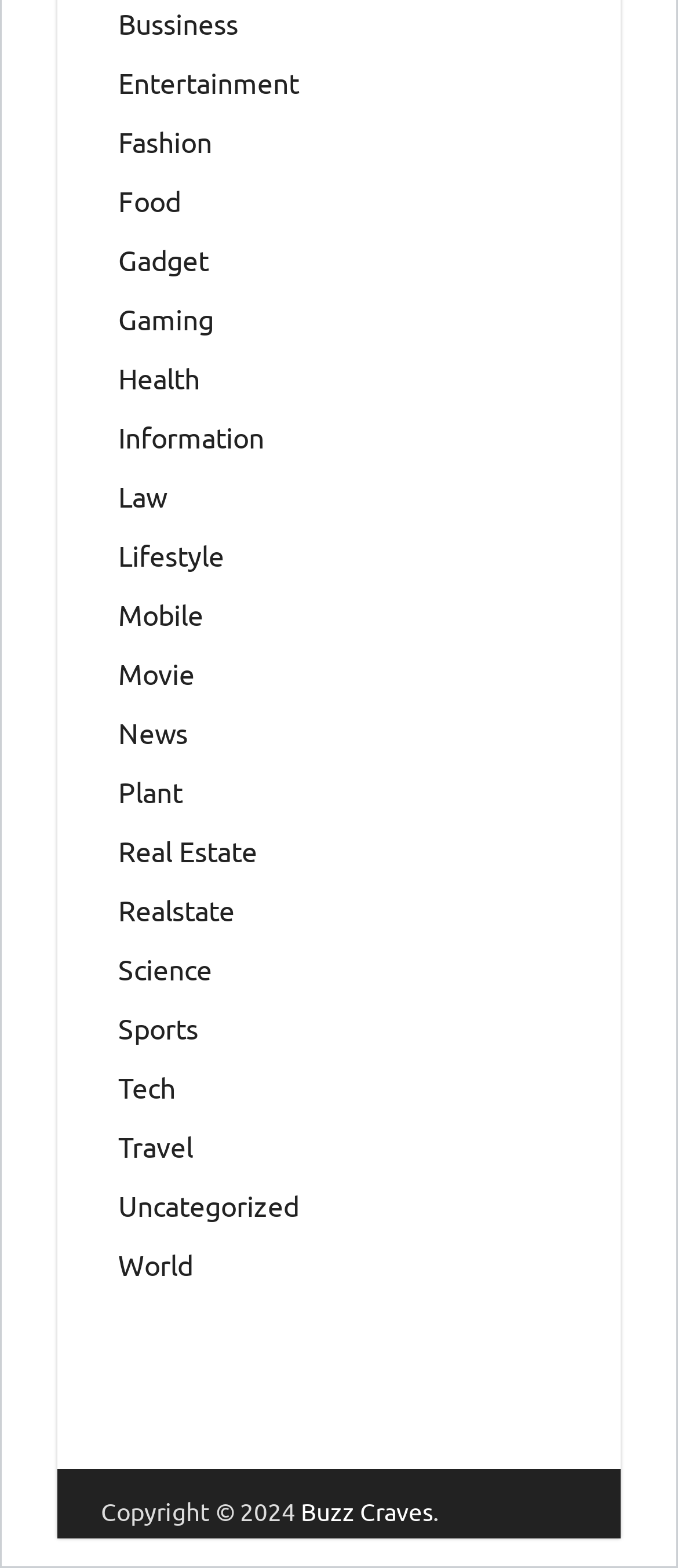Pinpoint the bounding box coordinates of the area that should be clicked to complete the following instruction: "Visit Entertainment". The coordinates must be given as four float numbers between 0 and 1, i.e., [left, top, right, bottom].

[0.174, 0.043, 0.441, 0.063]